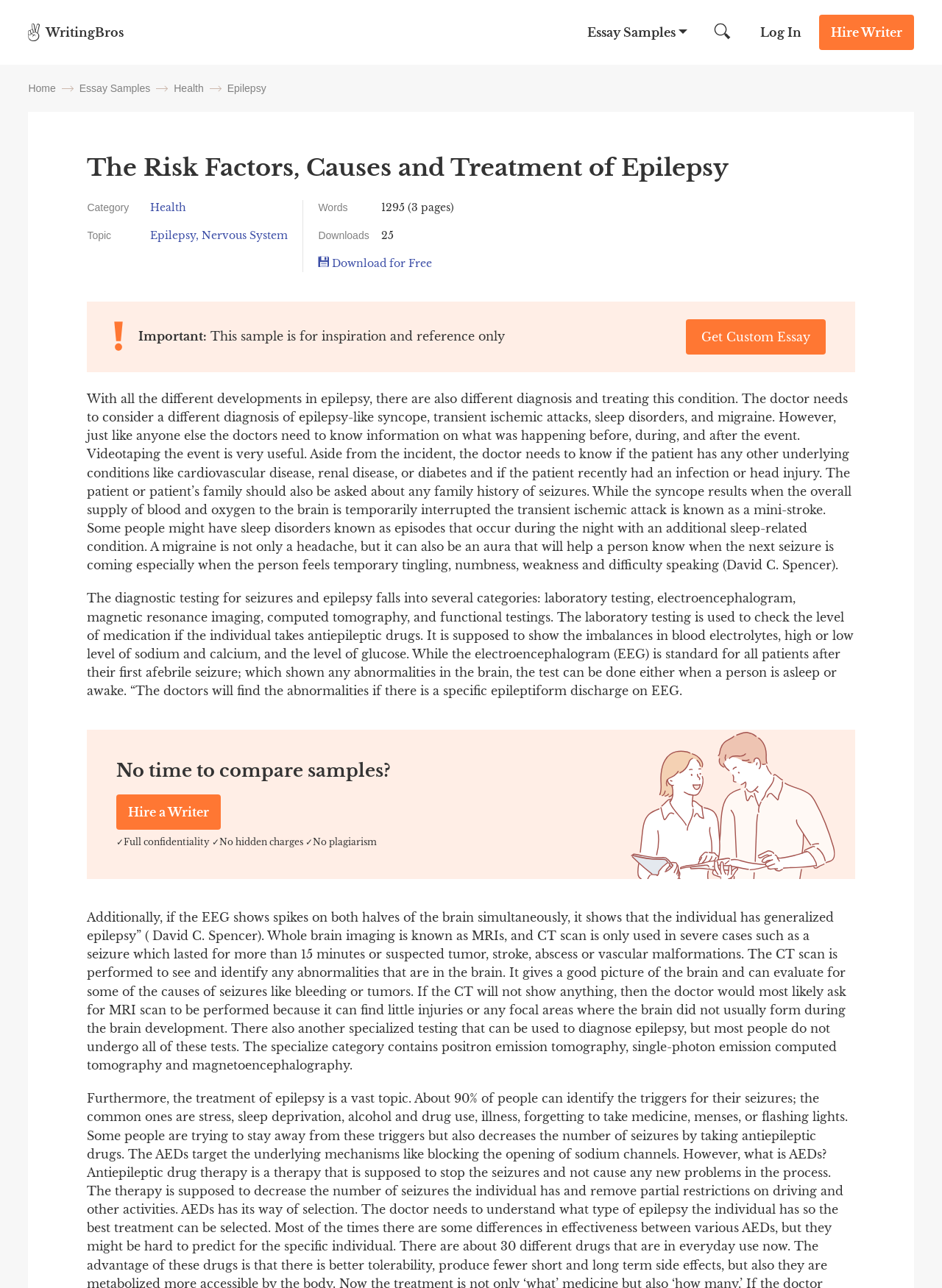Describe in detail what you see on the webpage.

This webpage appears to be an essay sample on the topic of epilepsy, provided by WritingBros. At the top left corner, there is a main logo of WritingBros, accompanied by a search button and links to "Log In" and "Hire Writer". Below these elements, there is a navigation menu with links to "Home", "Essay Samples", "Health", and "Epilepsy".

The main content of the webpage is an essay titled "The Risk Factors, Causes and Treatment of Epilepsy", which is divided into several paragraphs. The essay discusses the diagnosis and treatment of epilepsy, including the importance of considering different diagnosis, such as syncope, transient ischemic attacks, sleep disorders, and migraine. It also explains the diagnostic testing for seizures and epilepsy, including laboratory testing, electroencephalogram, magnetic resonance imaging, computed tomography, and functional testings.

To the right of the essay title, there is a category section with links to "Health", "Epilepsy", and "Nervous System". Below this section, there is information about the essay, including the number of words (1295) and the number of downloads (25). There is also a "Download for Free" button and a "Get Custom Essay" button.

At the bottom of the webpage, there is a section with a warning message stating that the sample is for inspiration and reference only. Additionally, there is a call-to-action section with a link to "Hire a Writer" and a message promoting the benefits of hiring a writer, including full confidentiality, no hidden charges, and no plagiarism.